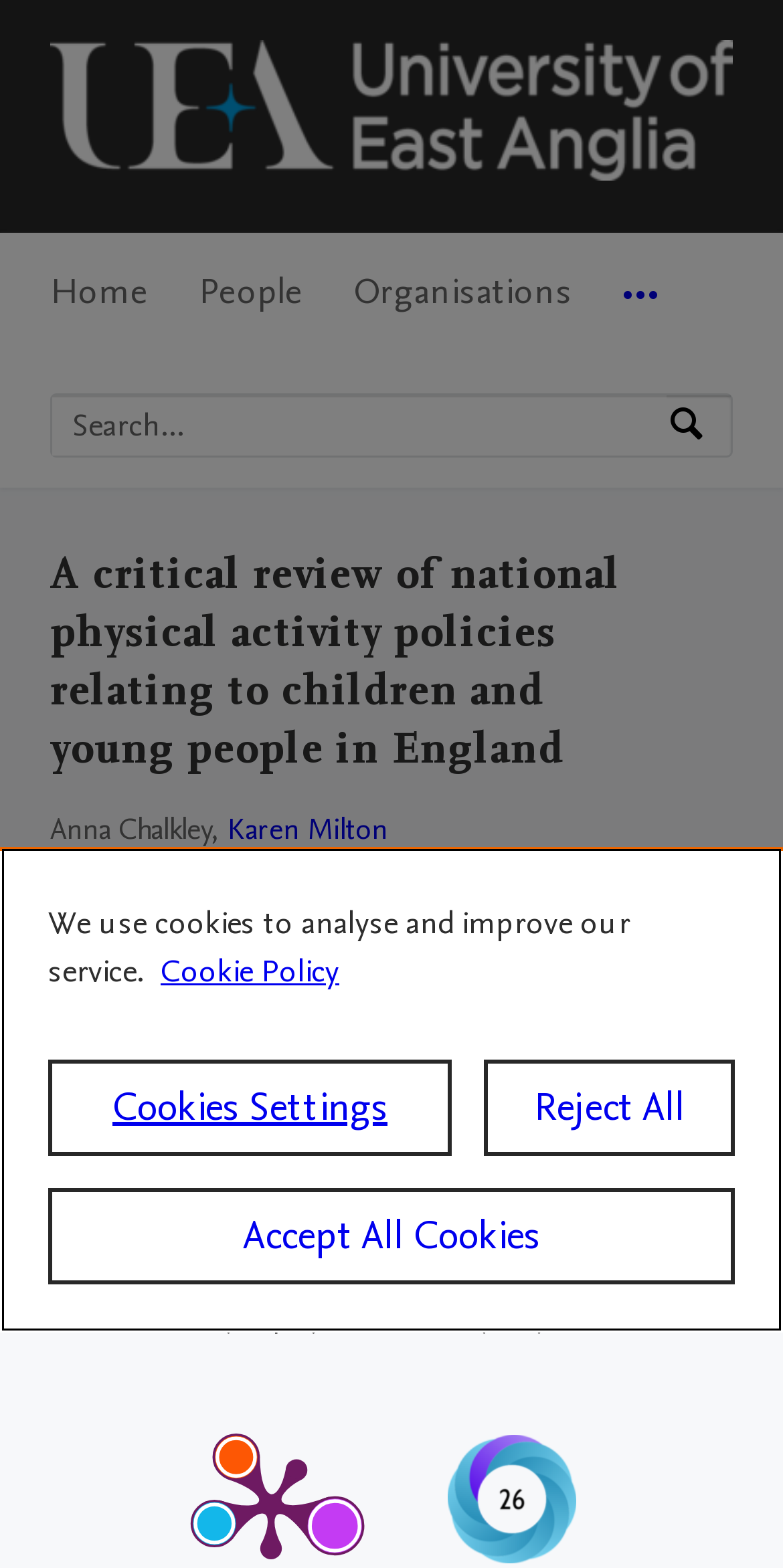Give a concise answer using one word or a phrase to the following question:
What is the Altmetric score of the article?

26